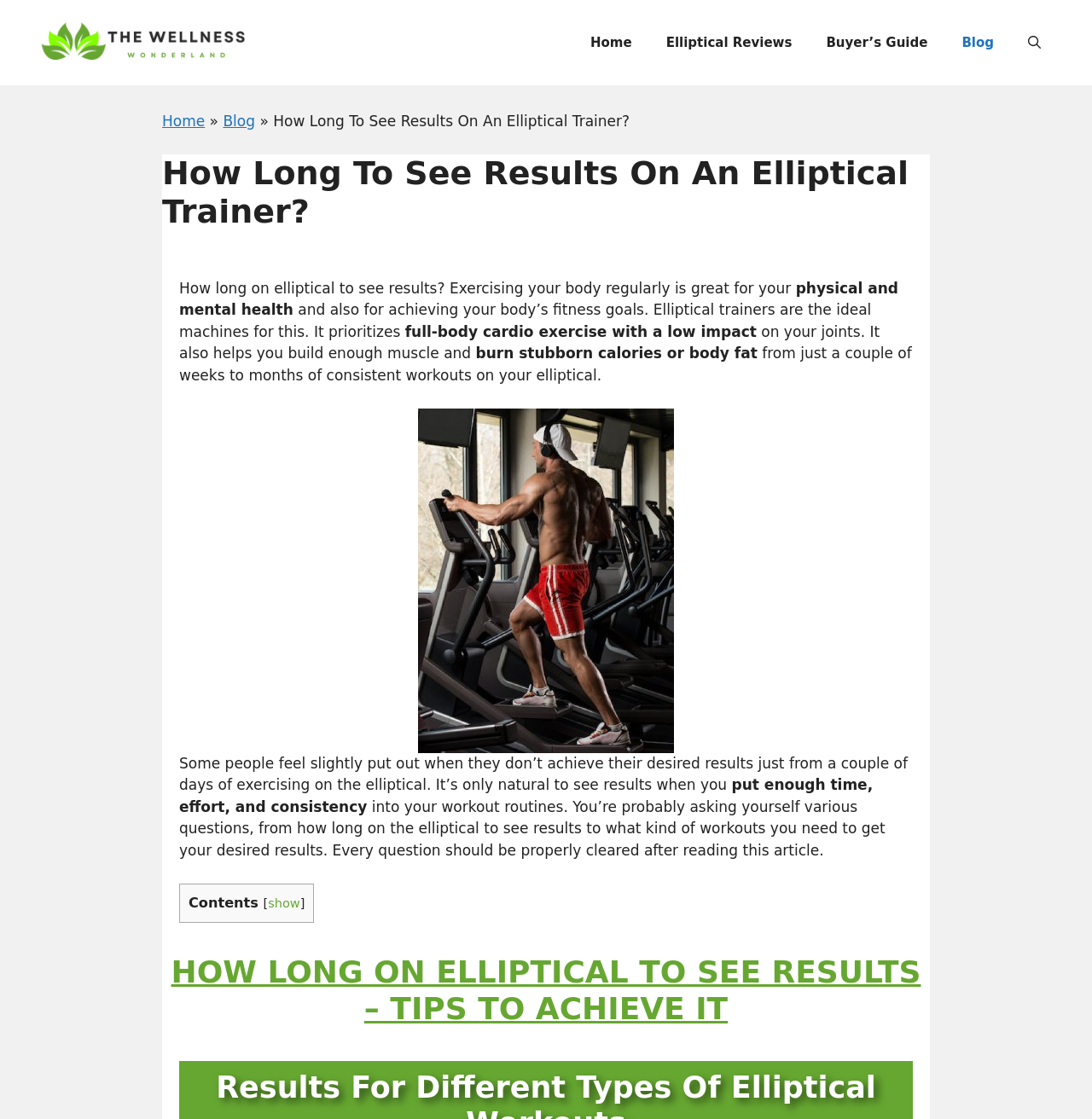Can you specify the bounding box coordinates of the area that needs to be clicked to fulfill the following instruction: "Show the contents"?

[0.245, 0.801, 0.275, 0.813]